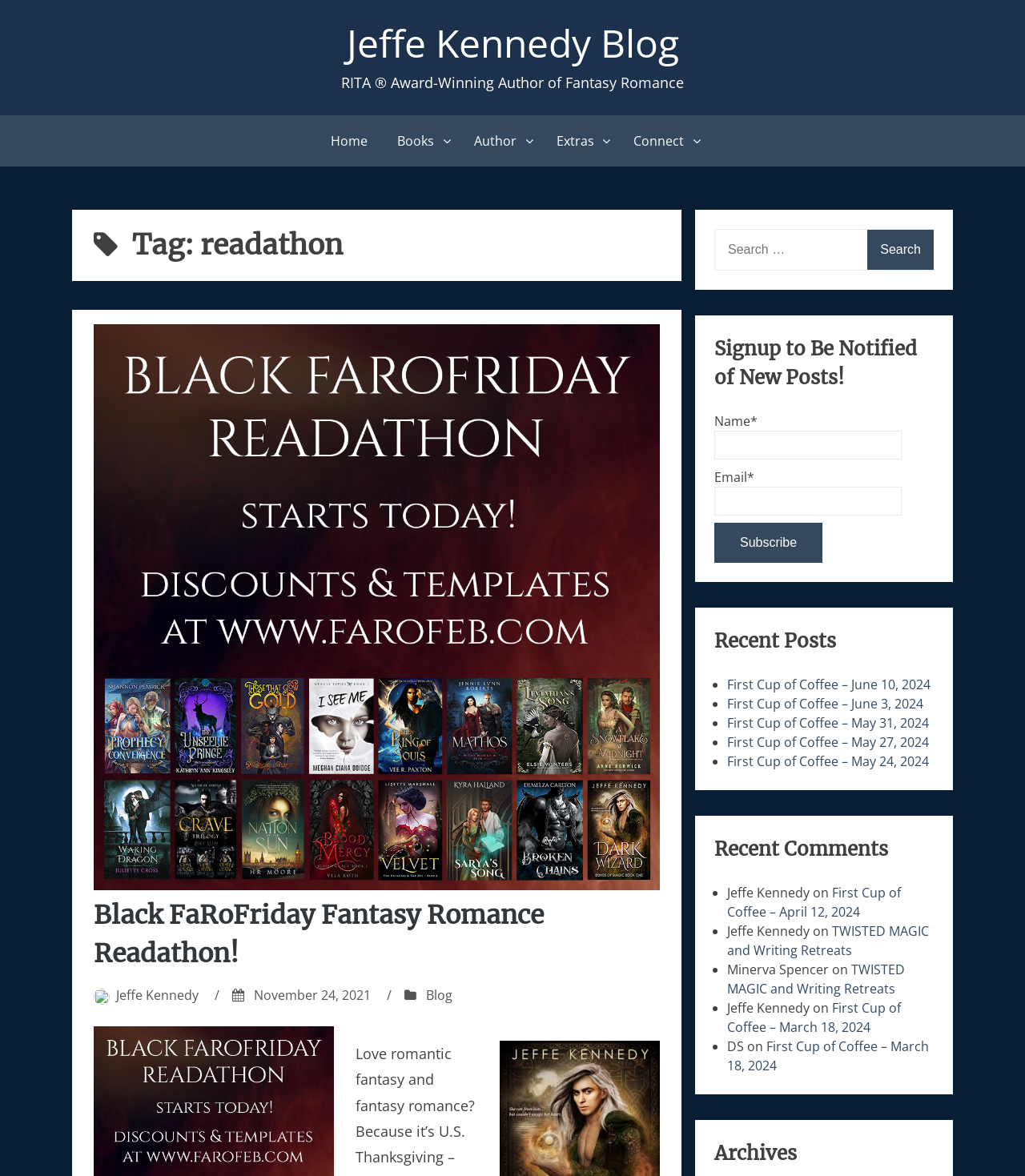Refer to the image and provide an in-depth answer to the question: 
How many recent posts are listed?

The recent posts are listed in a section with the heading 'Recent Posts'. There are five list items, each with a link to a different post. The posts are listed in reverse chronological order, with the most recent post first.